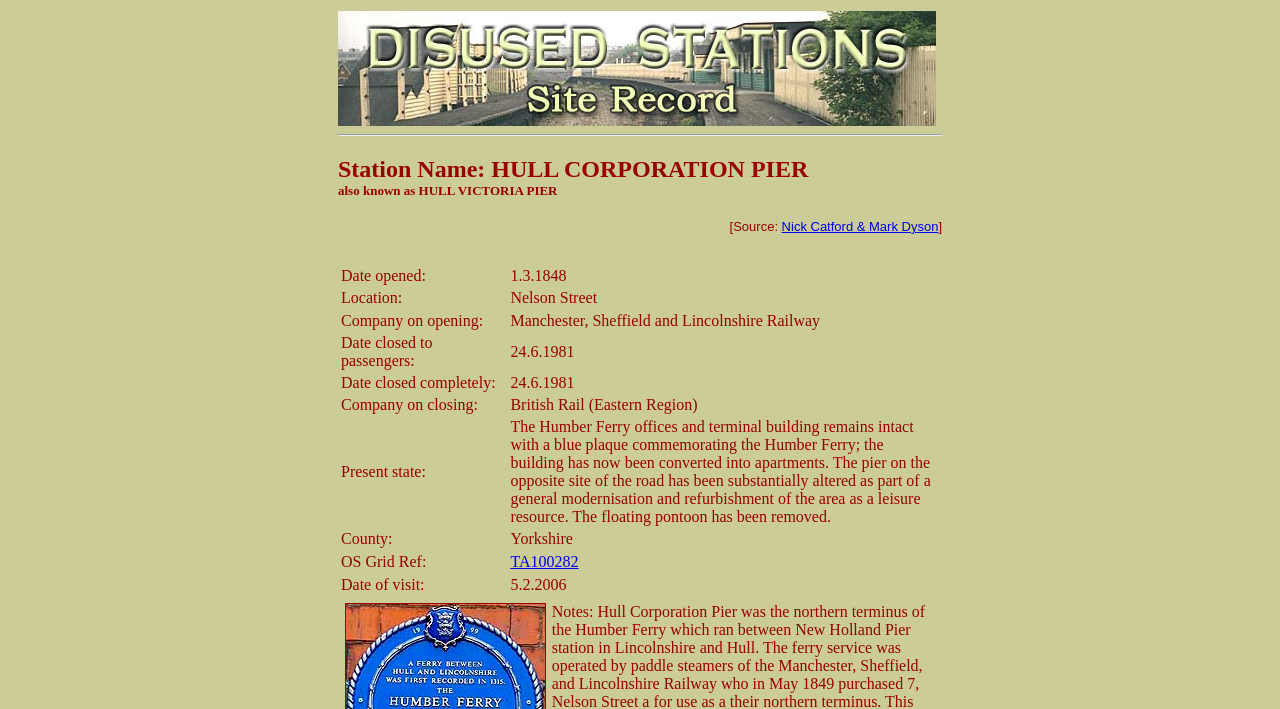What is the OS Grid Ref of the station?
Using the picture, provide a one-word or short phrase answer.

TA100282